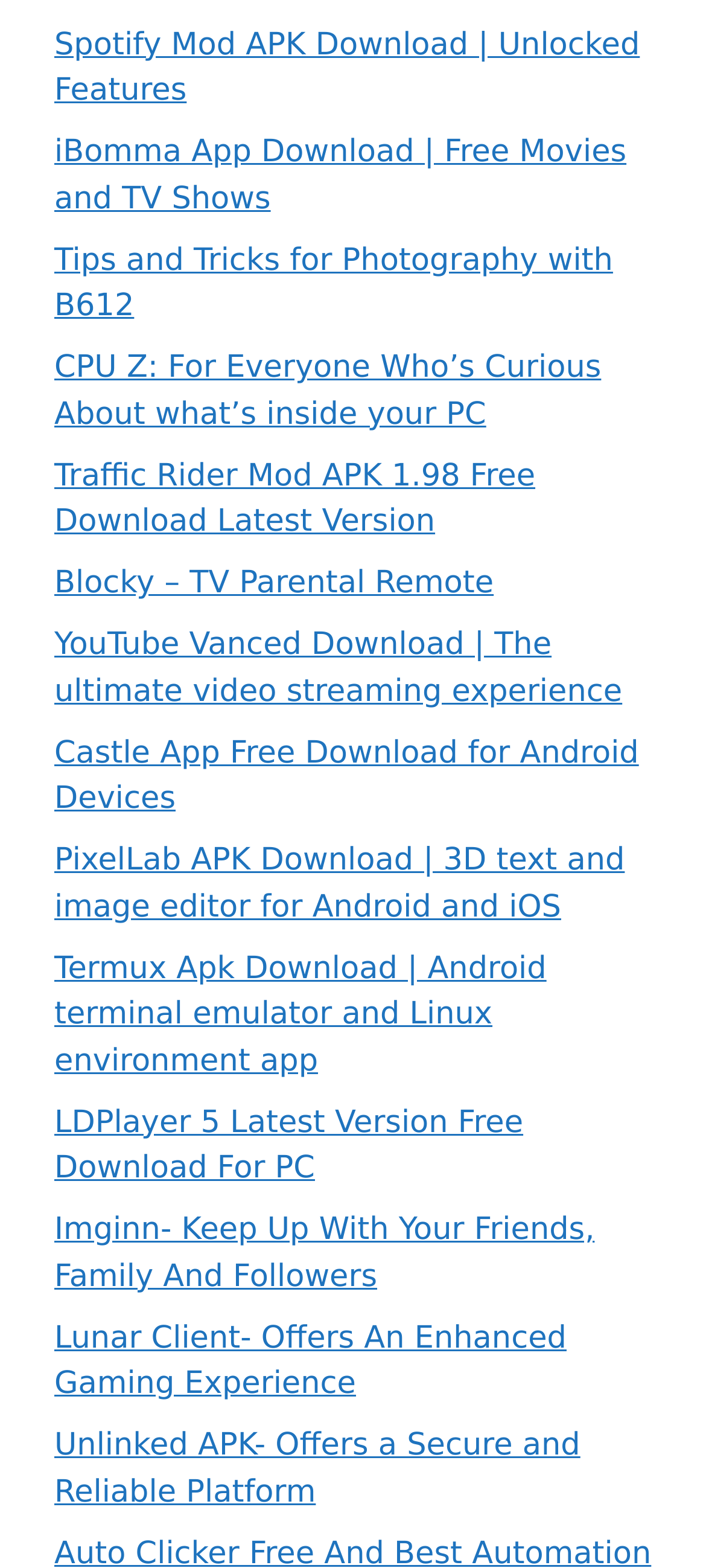How many links are on the webpage?
Based on the image, answer the question with a single word or brief phrase.

16